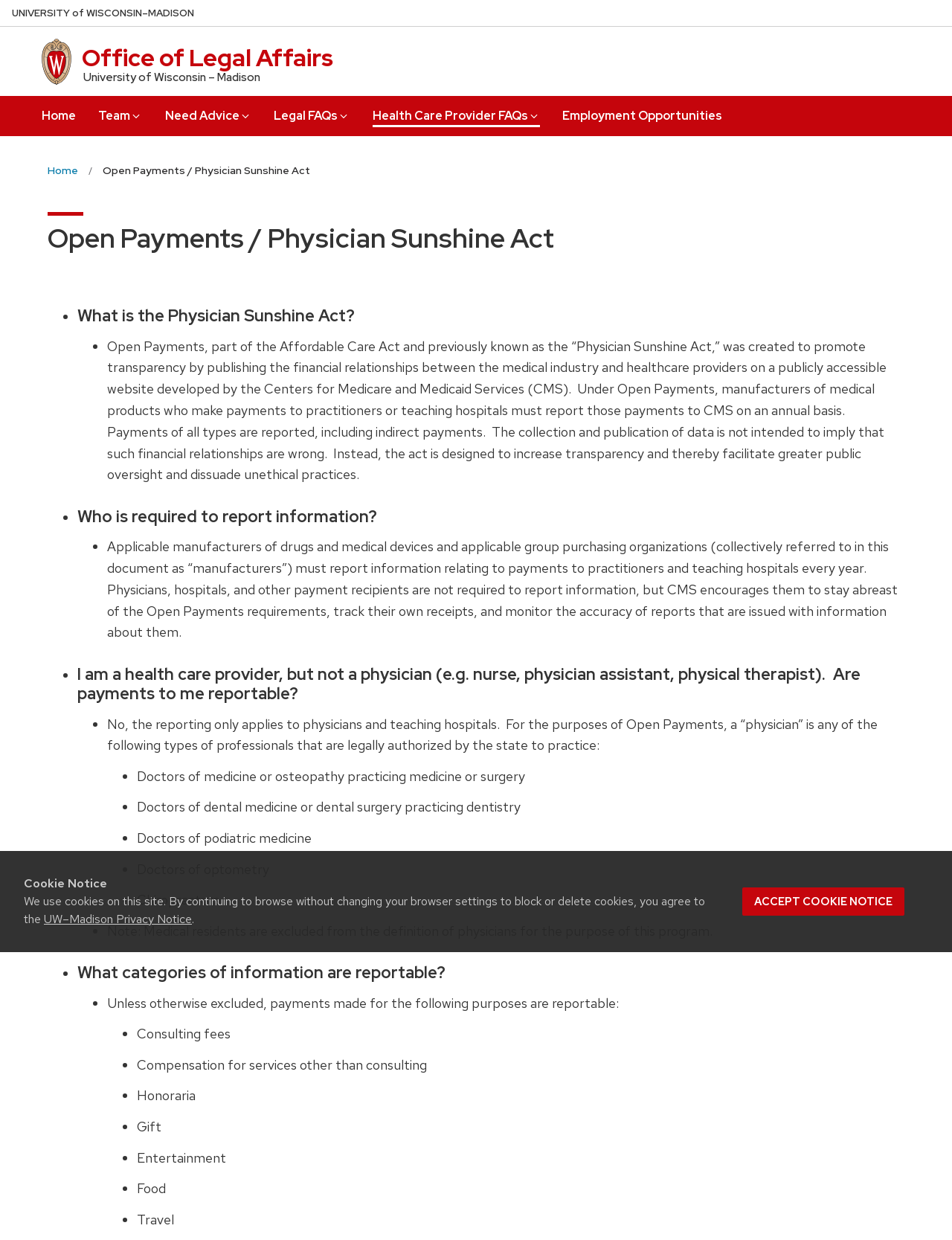Identify and provide the text content of the webpage's primary headline.

Open Payments / Physician Sunshine Act